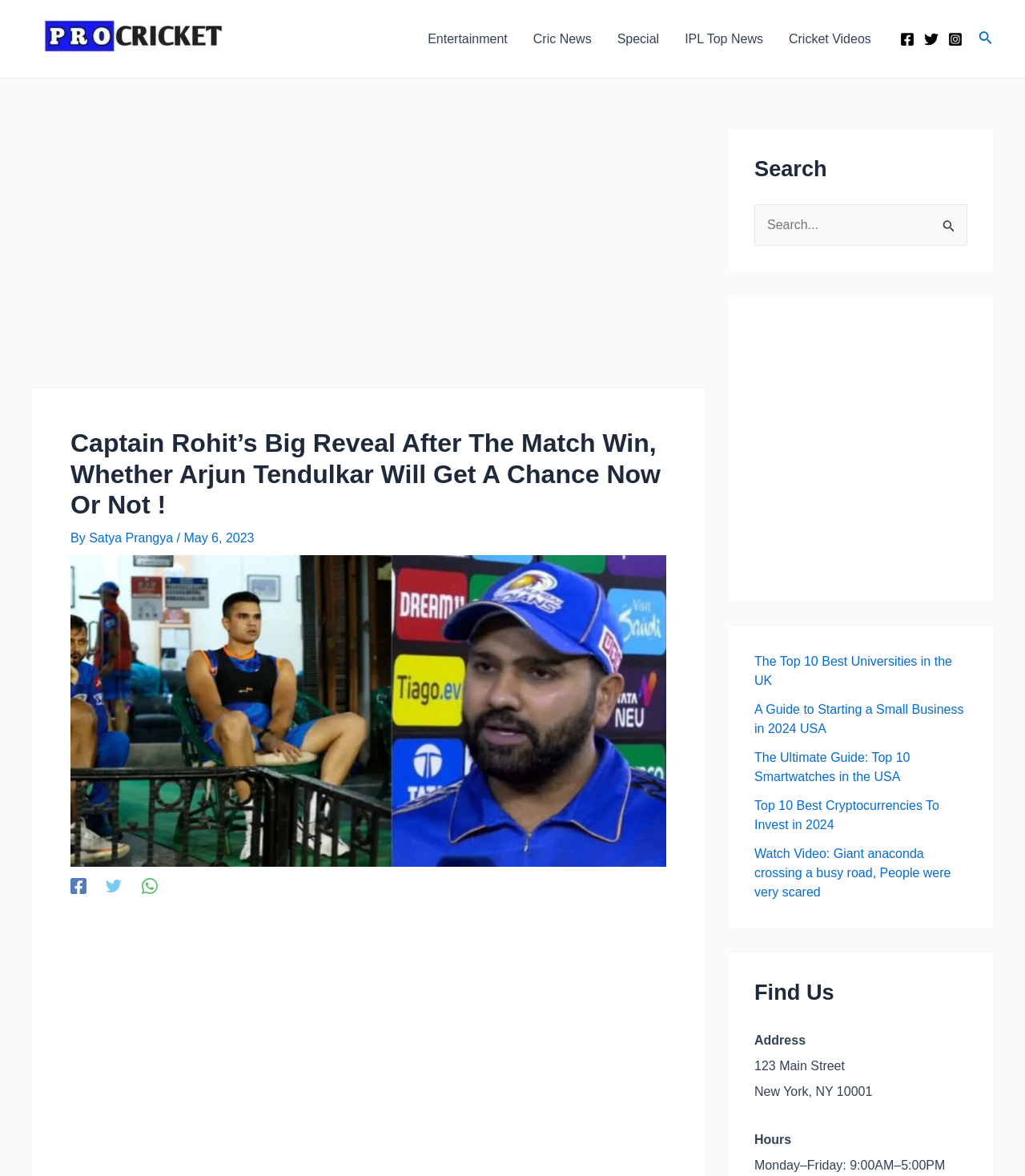Extract the bounding box coordinates for the HTML element that matches this description: "parent_node: Search for: value="Search"". The coordinates should be four float numbers between 0 and 1, i.e., [left, top, right, bottom].

[0.909, 0.173, 0.944, 0.202]